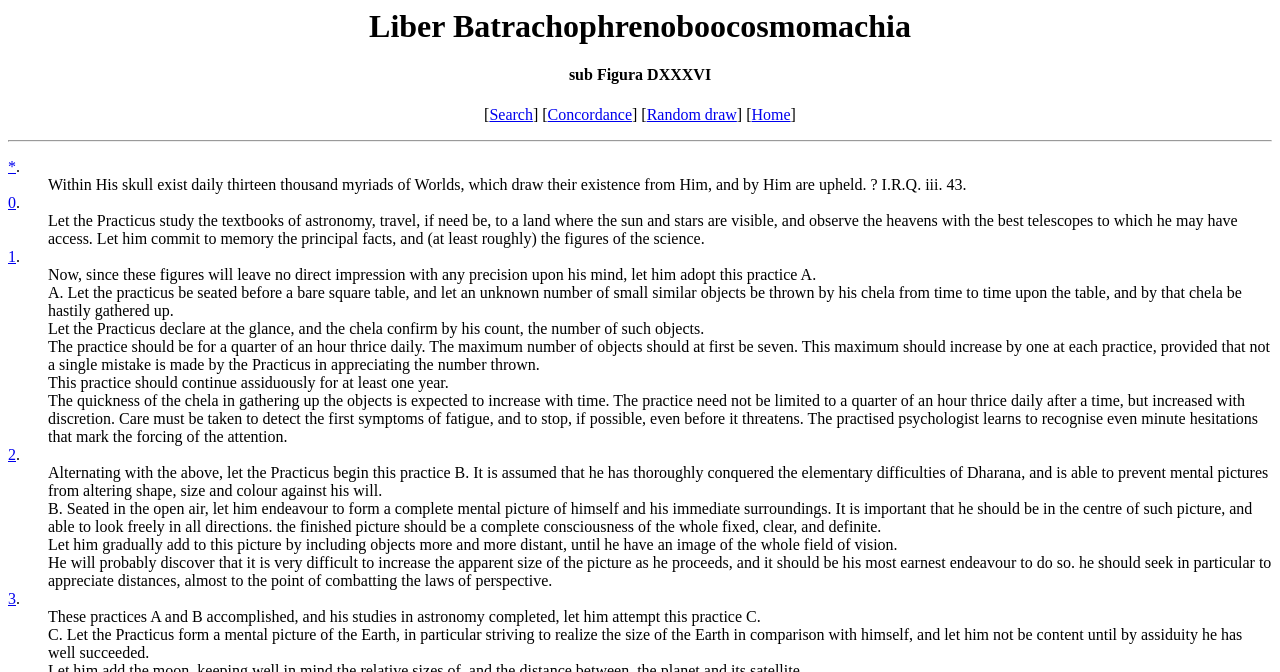Given the description "Search", determine the bounding box of the corresponding UI element.

[0.382, 0.157, 0.416, 0.183]